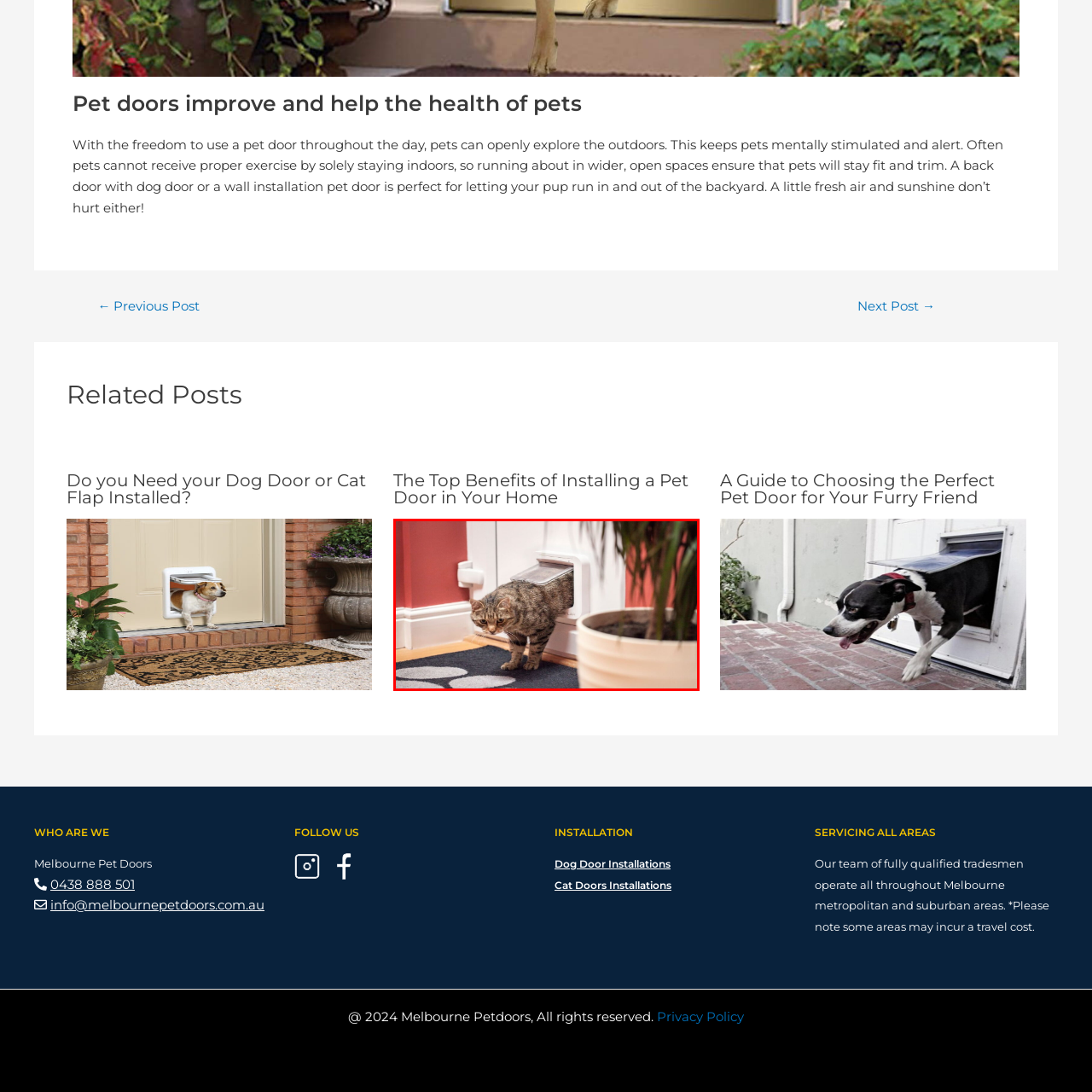Describe in detail the image that is highlighted by the red bounding box.

The image depicts a curious tabby cat emerging from a stylish pet door installed in a beautifully decorated home interior. The backdrop features warm, vibrant red walls that provide a cozy atmosphere, complemented by tasteful decor elements like a potted plant nearby. The cat, with its smooth, striped fur and alert expression, appears intrigued by its surroundings as it explores the transition between indoors and the outside world. This scene captures the essence of pet ownership, highlighting the convenience and benefits of having a pet door that allows pets the freedom to come and go, promoting a healthy and active lifestyle for them. The plush rug beneath adds comfort and style to the space, emphasizing the harmonious blend of functionality and aesthetics in pet-friendly home design.